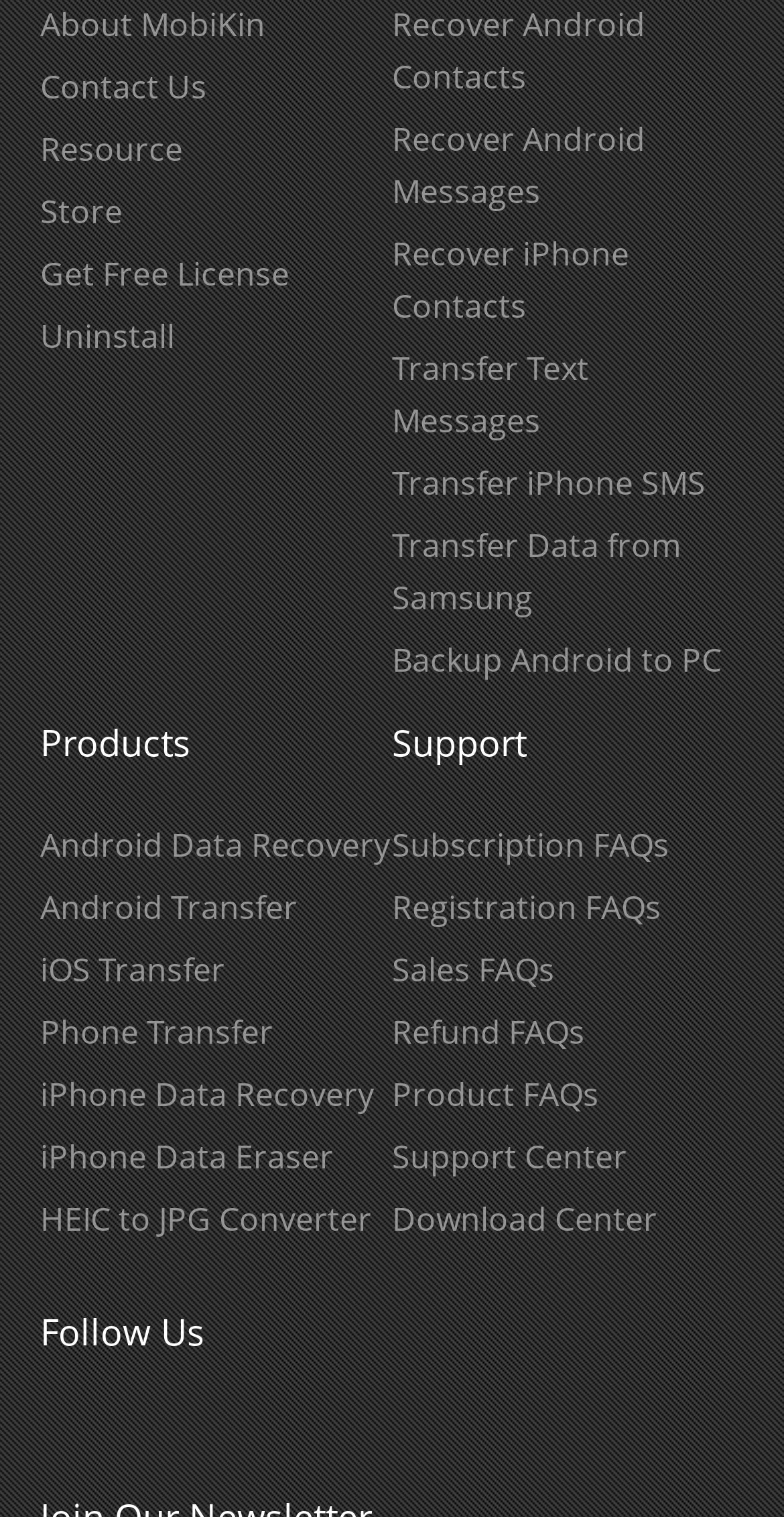What is the last link in the 'Support' section?
Ensure your answer is thorough and detailed.

I looked at the links in the 'Support' section and found that the last link is 'Download Center', which is located at the bottom of the section.